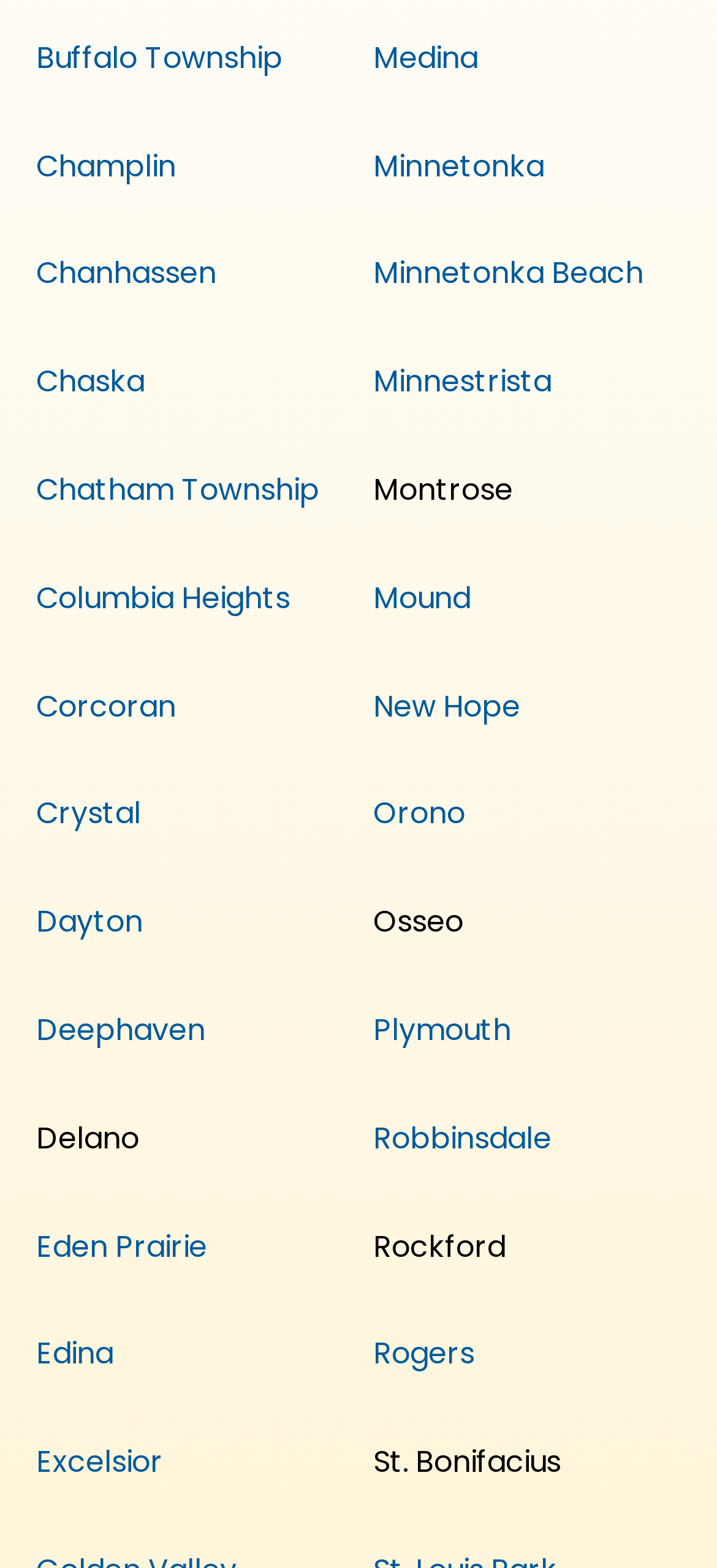Please determine the bounding box coordinates of the element's region to click for the following instruction: "visit Buffalo Township".

[0.05, 0.023, 0.394, 0.05]